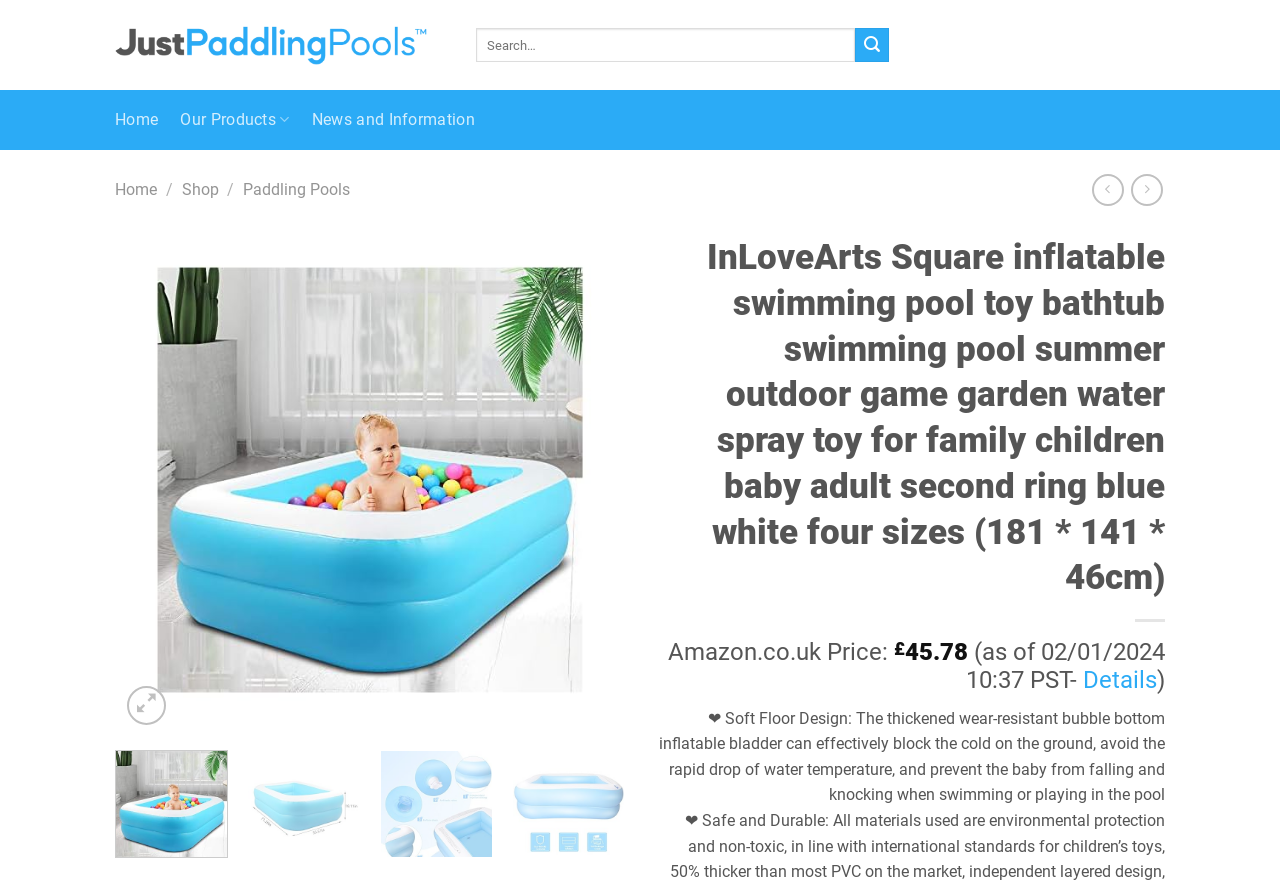Give a short answer using one word or phrase for the question:
How many navigation buttons are there?

4